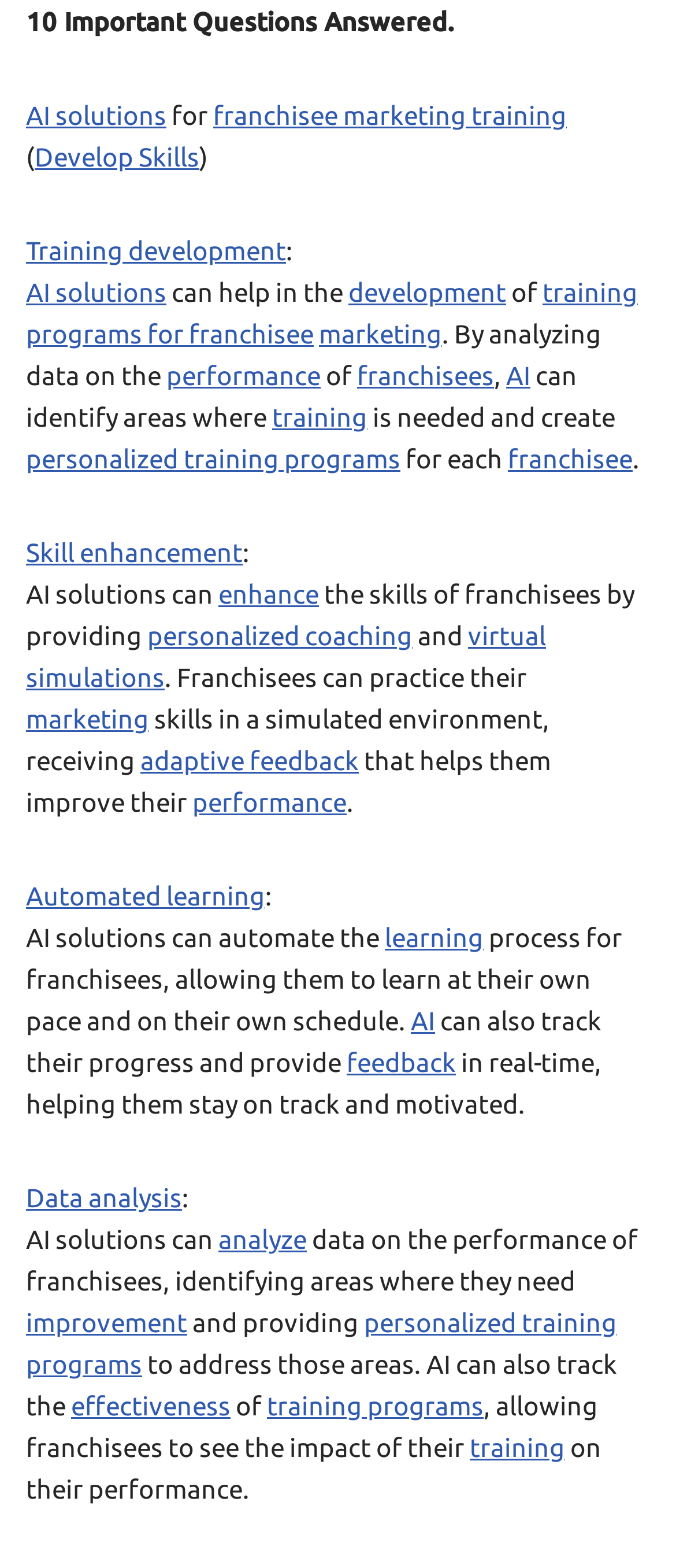What type of training programs are mentioned?
Based on the image, answer the question with a single word or brief phrase.

Personalized training programs